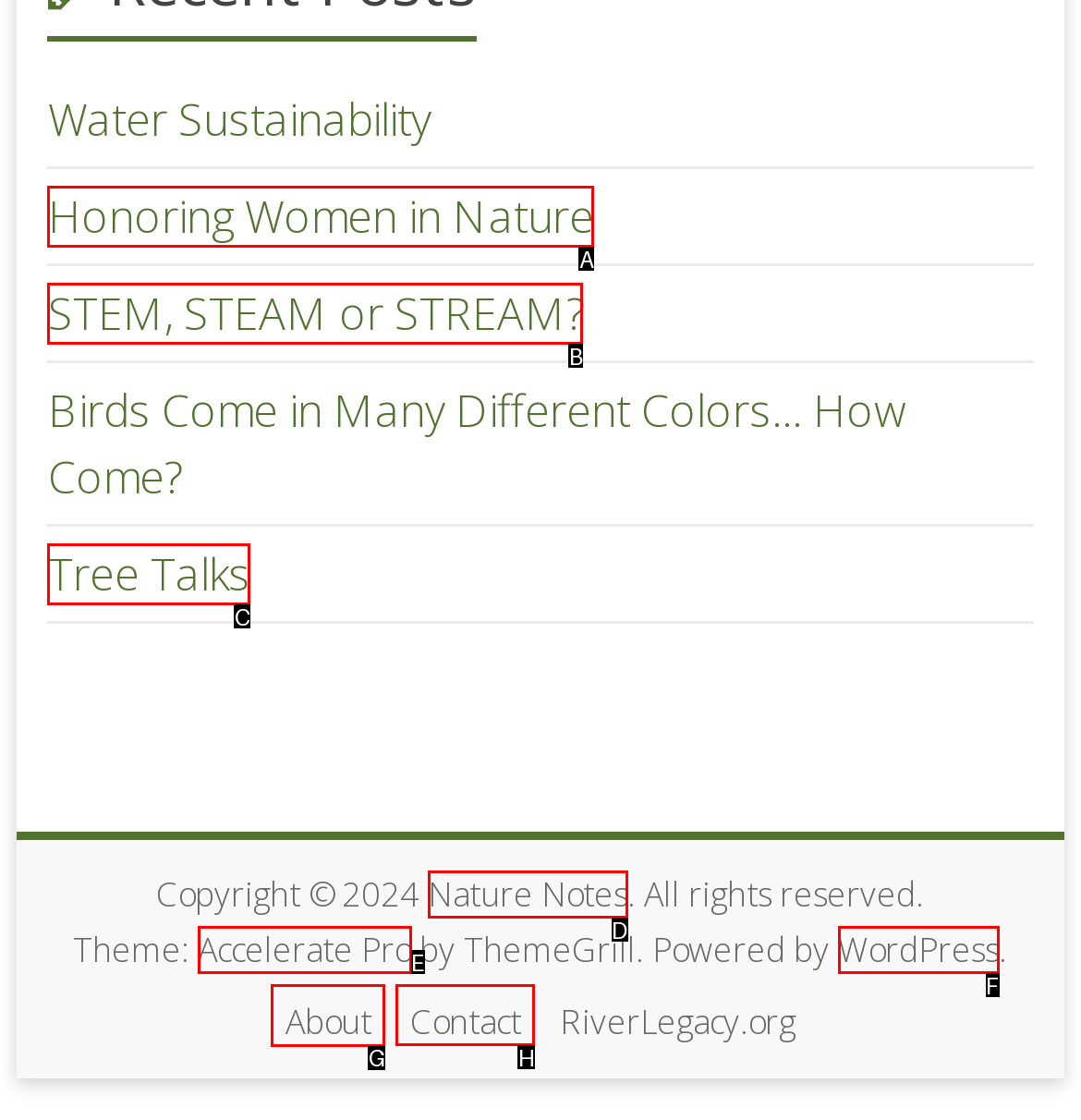Please indicate which option's letter corresponds to the task: Visit the About page by examining the highlighted elements in the screenshot.

G